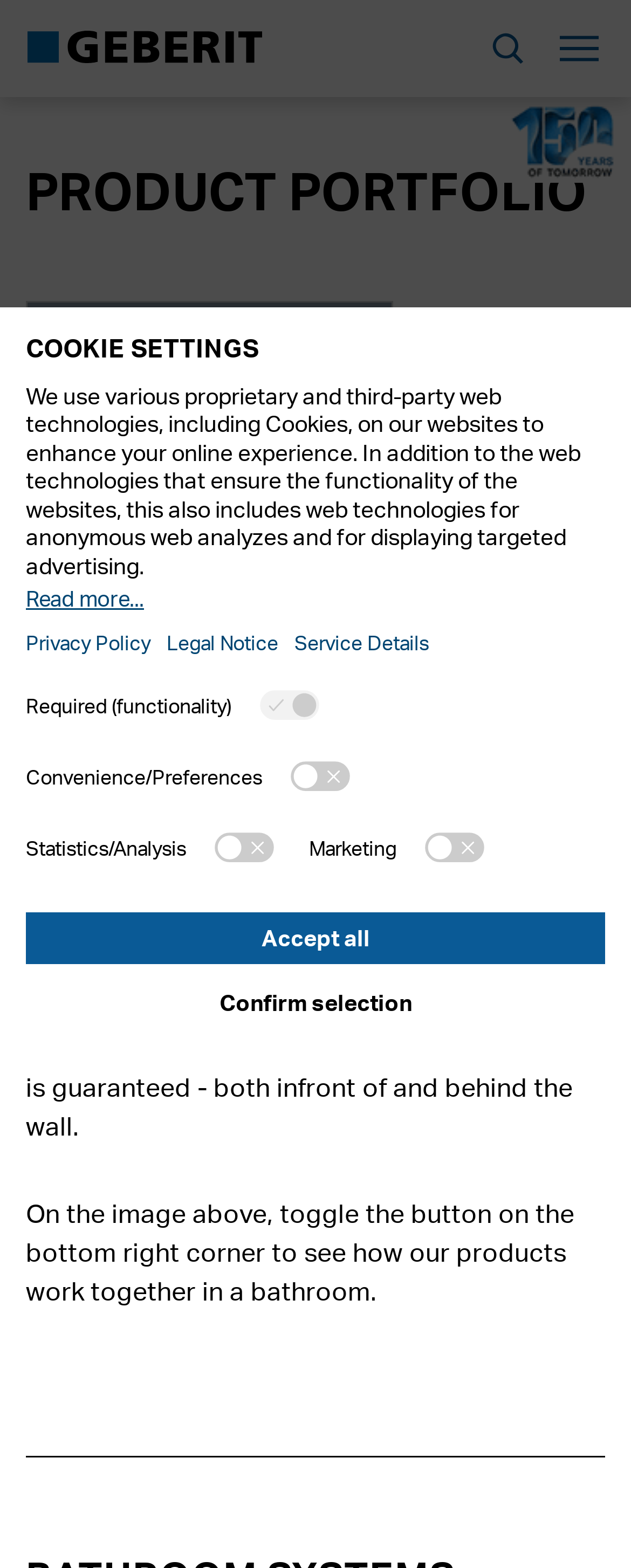Provide your answer in a single word or phrase: 
What is the purpose of the toggle button on the bottom right corner of the image?

To see how products work together